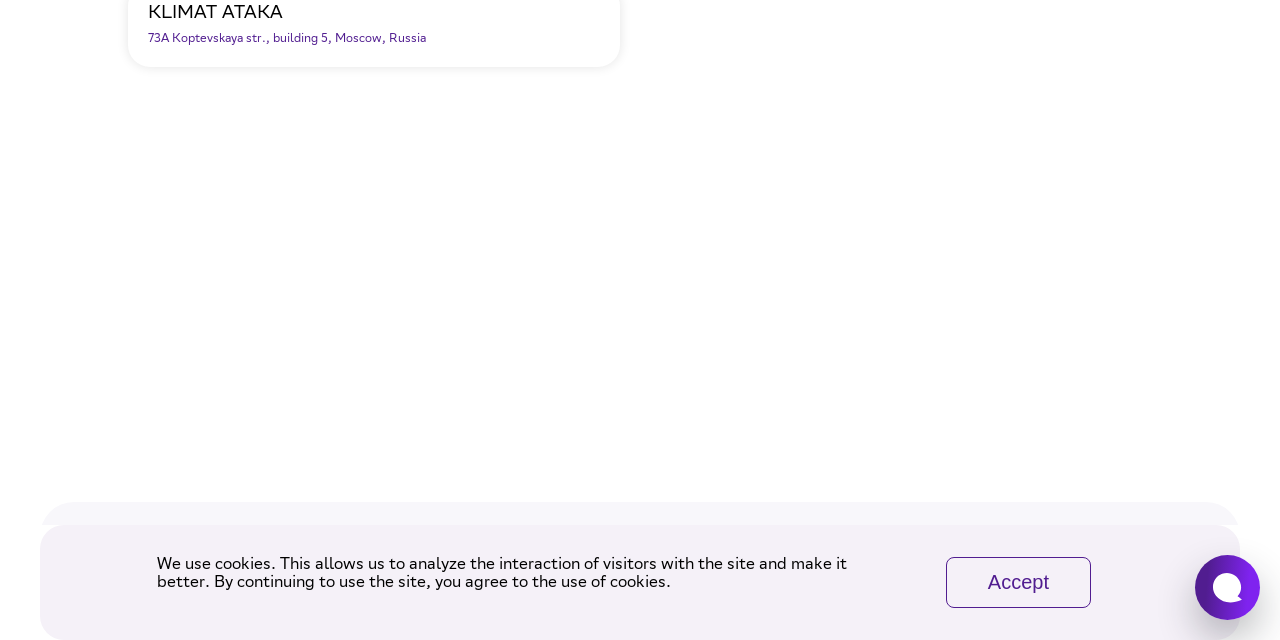Determine the bounding box for the UI element described here: "Call to book an order:".

None